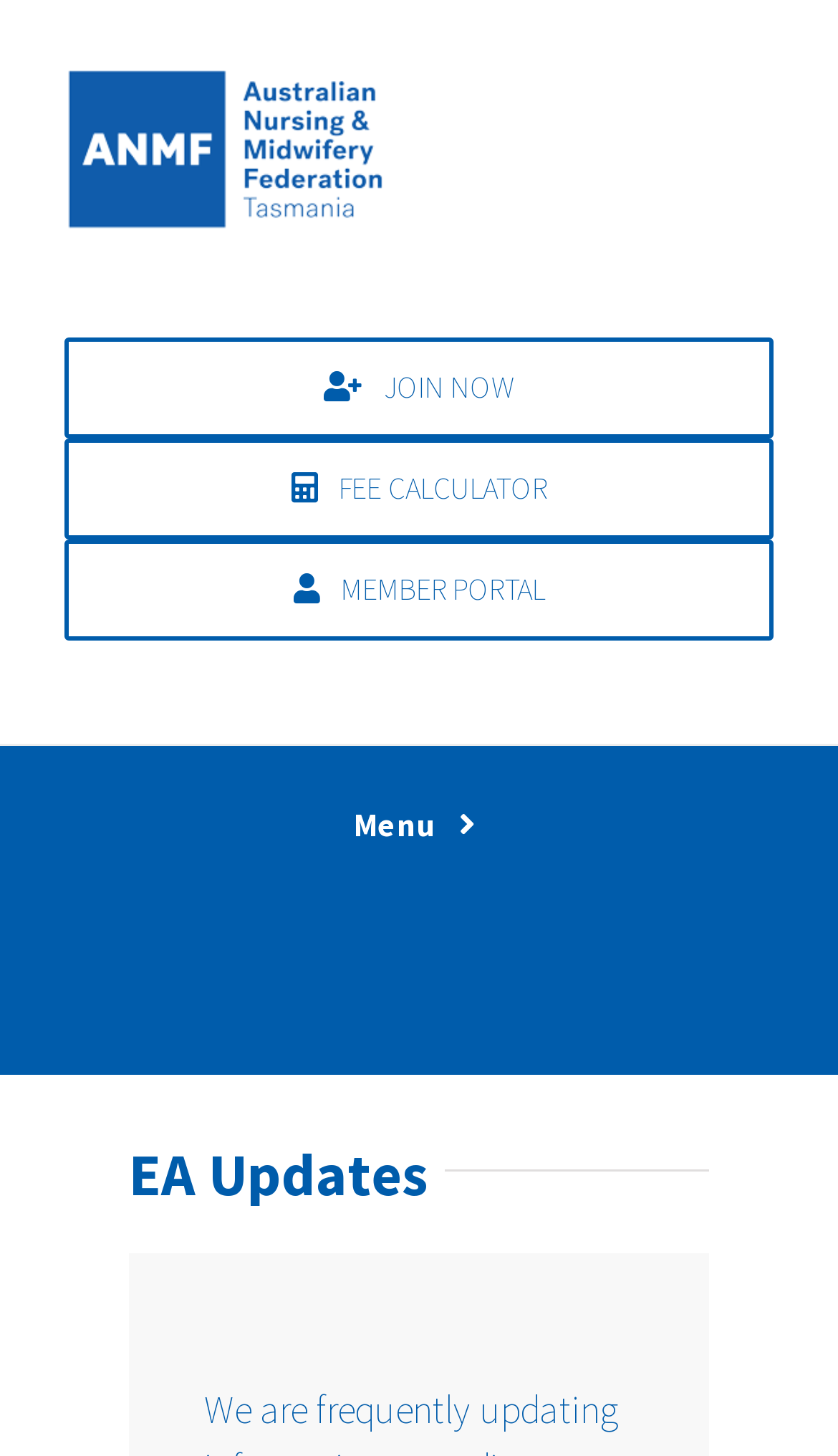Please locate the bounding box coordinates of the element that should be clicked to complete the given instruction: "View the latest updates".

[0.077, 0.778, 0.51, 0.837]